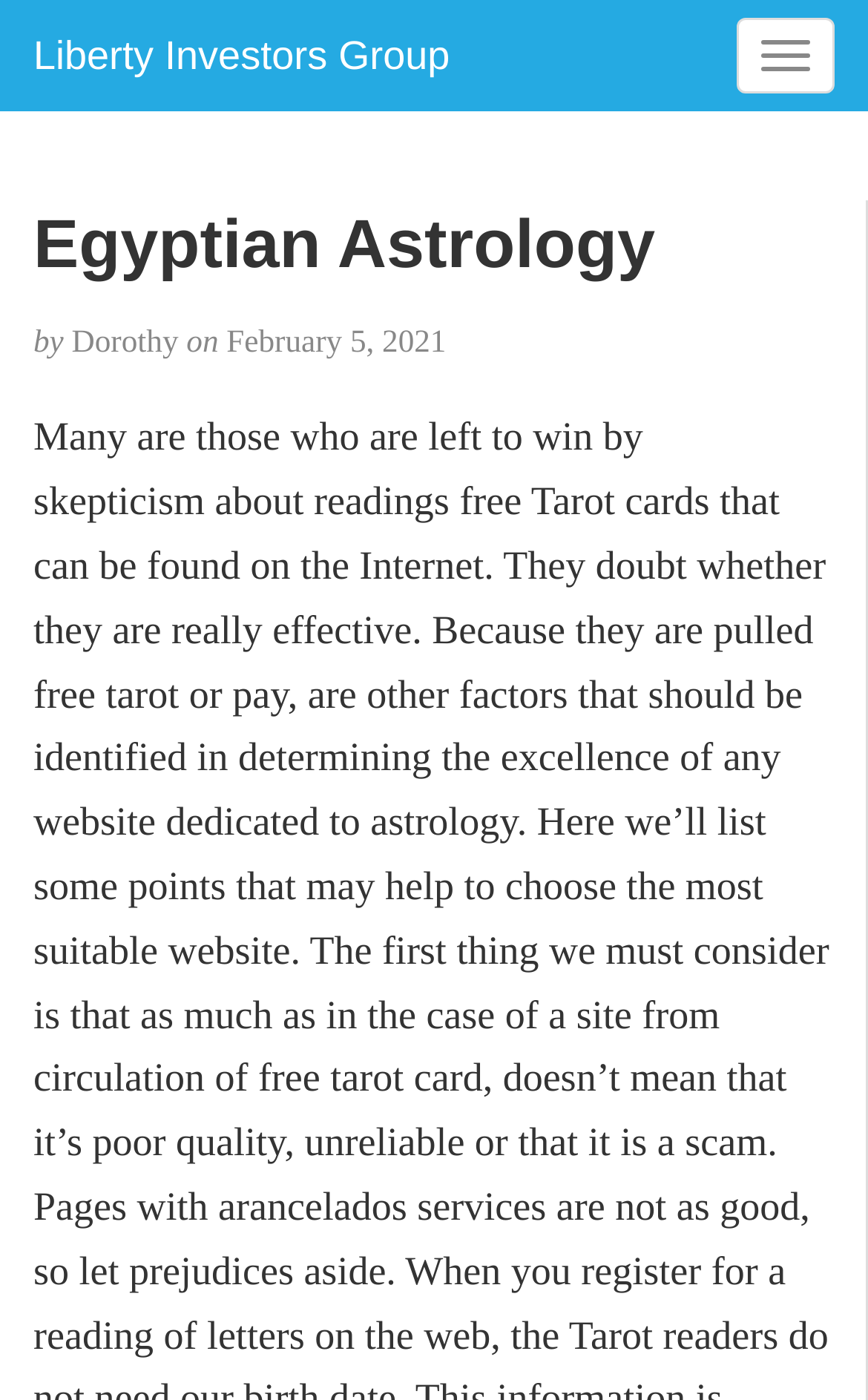Locate the bounding box of the UI element described in the following text: "Liberty Investors Group".

[0.038, 0.024, 0.518, 0.056]